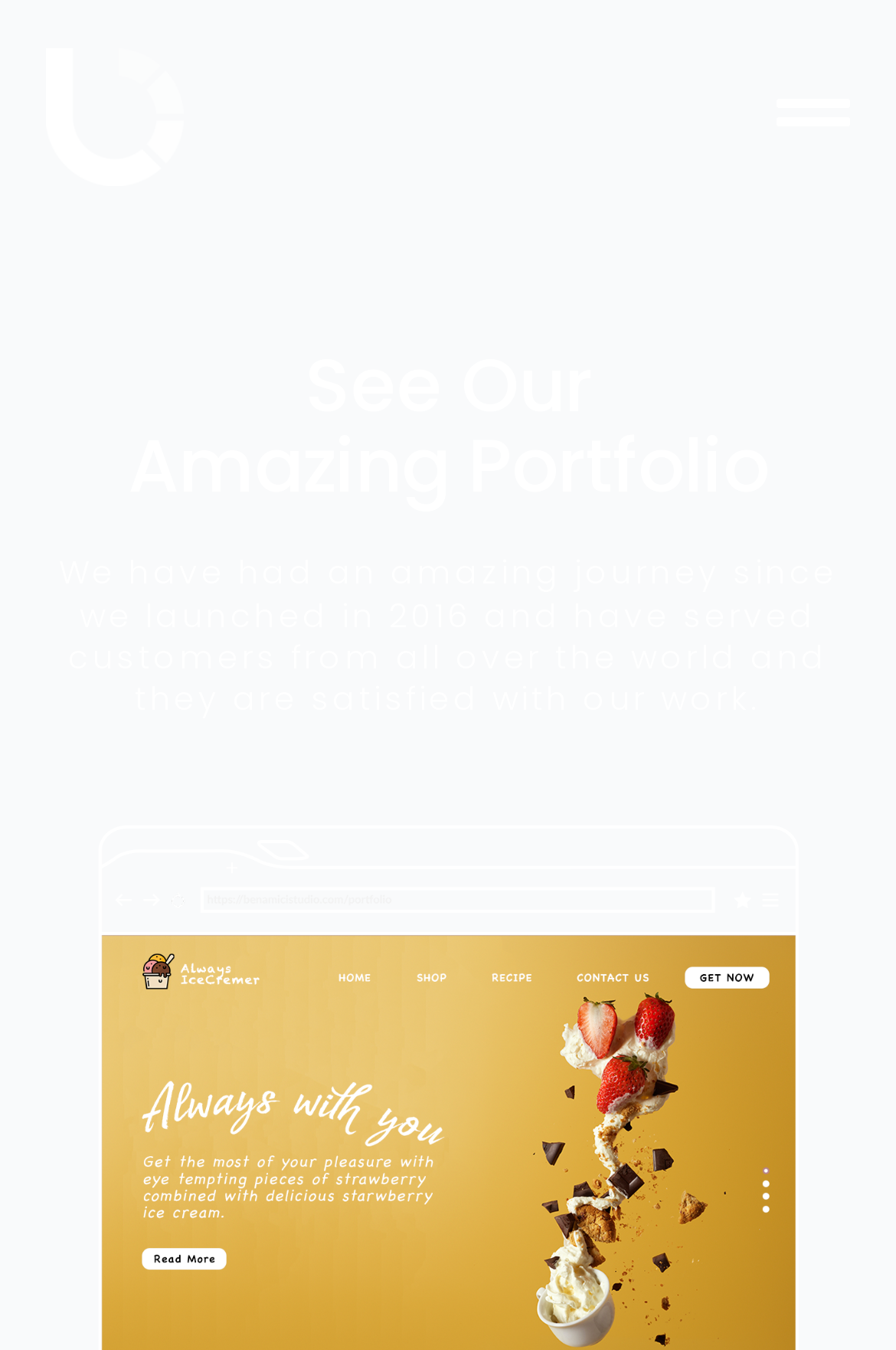Can you identify and provide the main heading of the webpage?

See Our
Amazing Portfolio